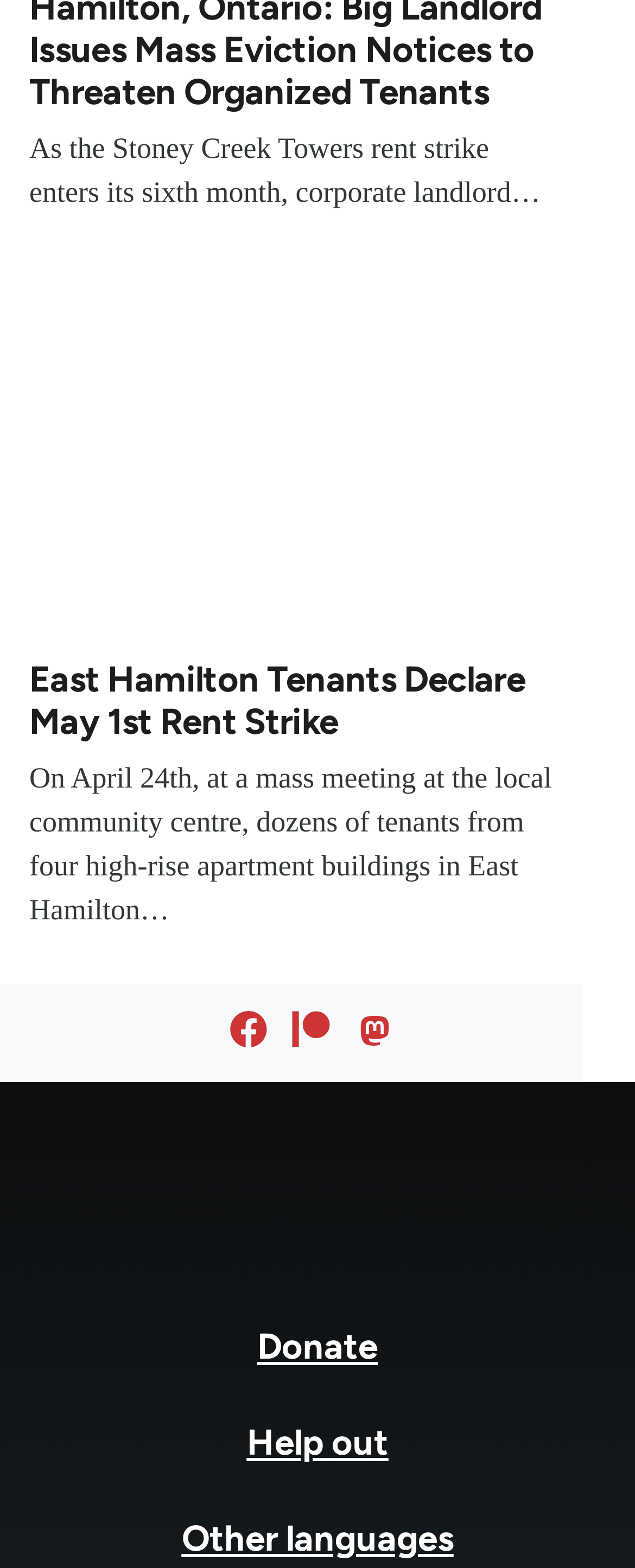What type of content is available in other languages?
Refer to the image and offer an in-depth and detailed answer to the question.

The link 'Other languages' suggests that the website may have content available in languages other than the current one, but it does not specify what type of content is available or what languages are supported.